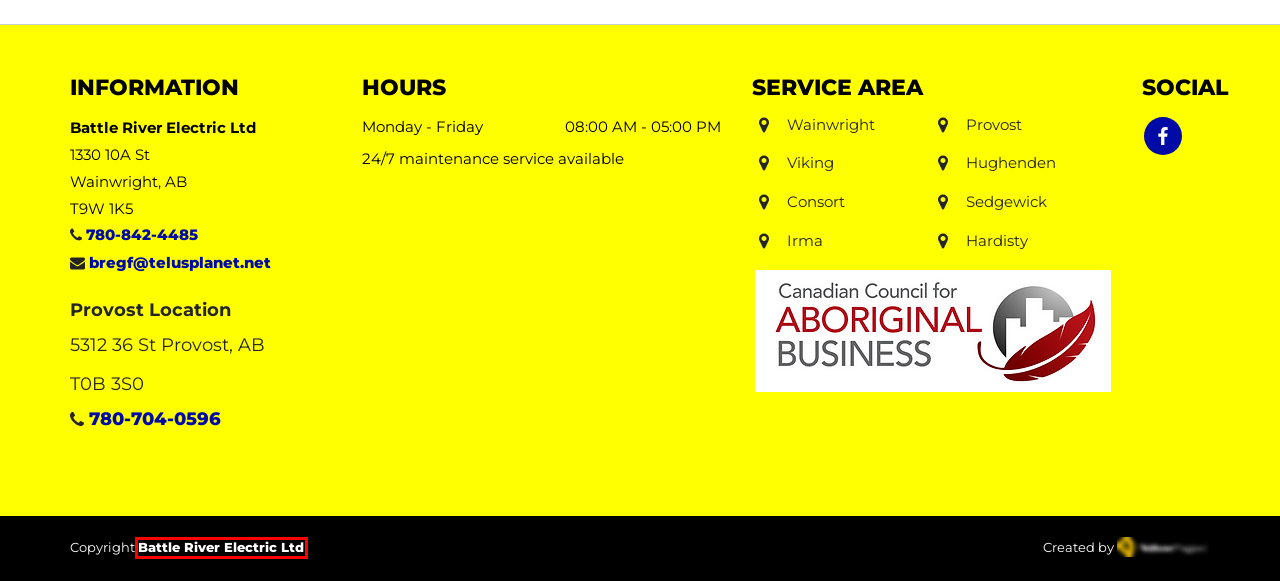Analyze the webpage screenshot with a red bounding box highlighting a UI element. Select the description that best matches the new webpage after clicking the highlighted element. Here are the options:
A. Battle River Electric Ltd - Opening Hours - 1330 10A St, Wainwright, AB
B. Fire Alarm Installation Wainwright | Battle River Electric Ltd
C. Home Electrician Wainwright | Home | Battle River Electric Ltd
D. Home Automation System Wainwright | Home Automation | Battle River Electric Ltd
E. Commercial Electricians Wainwright | Commercial | Battle River Electric Ltd
F. Battle River Electric Ltd | Our Projects
G. Residential Electrical Wainwright | Residential | Battle River Electric Ltd
H. Battle River Electric Ltd | Wainwright - AB | Contact Us

A